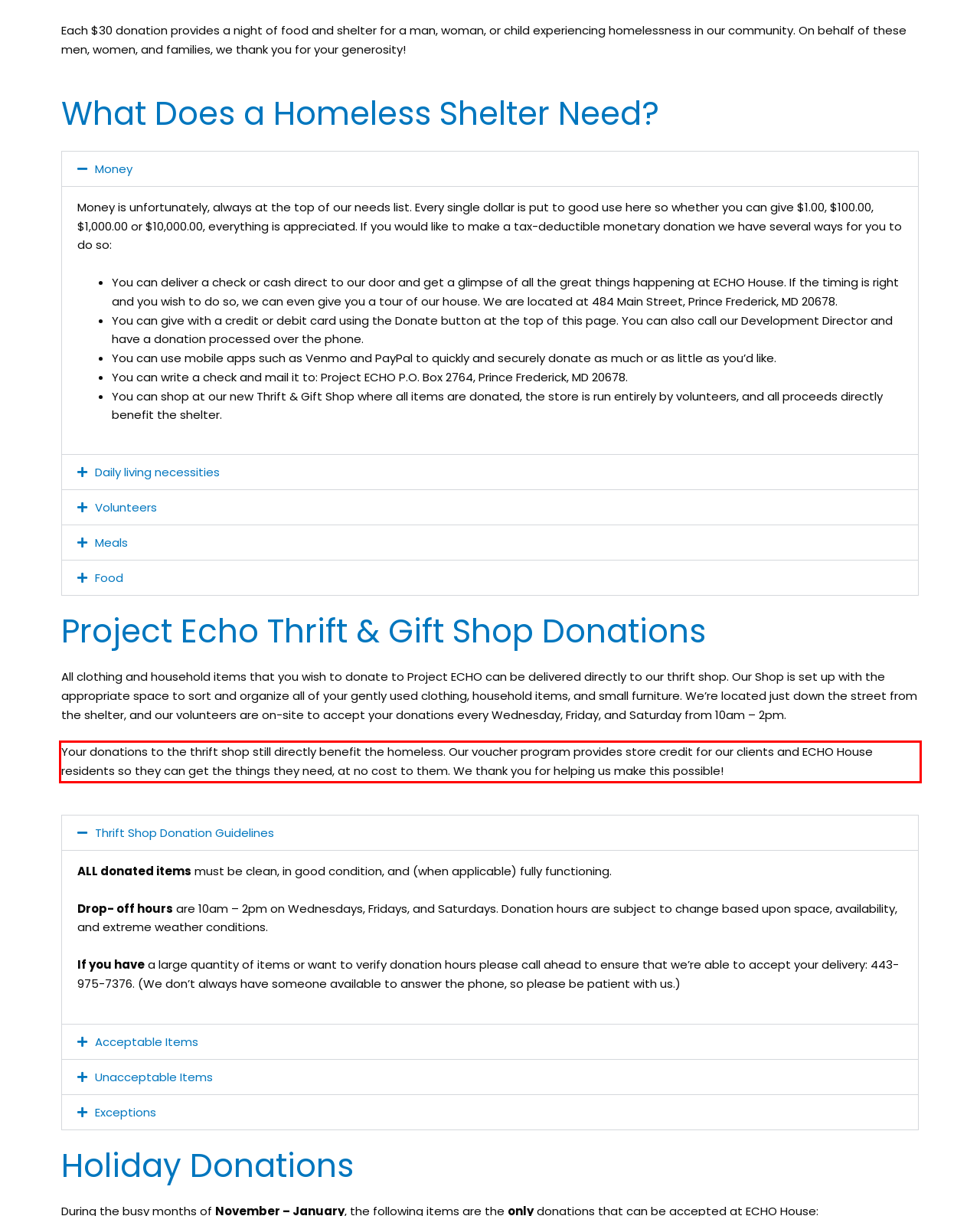Locate the red bounding box in the provided webpage screenshot and use OCR to determine the text content inside it.

Your donations to the thrift shop still directly benefit the homeless. Our voucher program provides store credit for our clients and ECHO House residents so they can get the things they need, at no cost to them. We thank you for helping us make this possible!